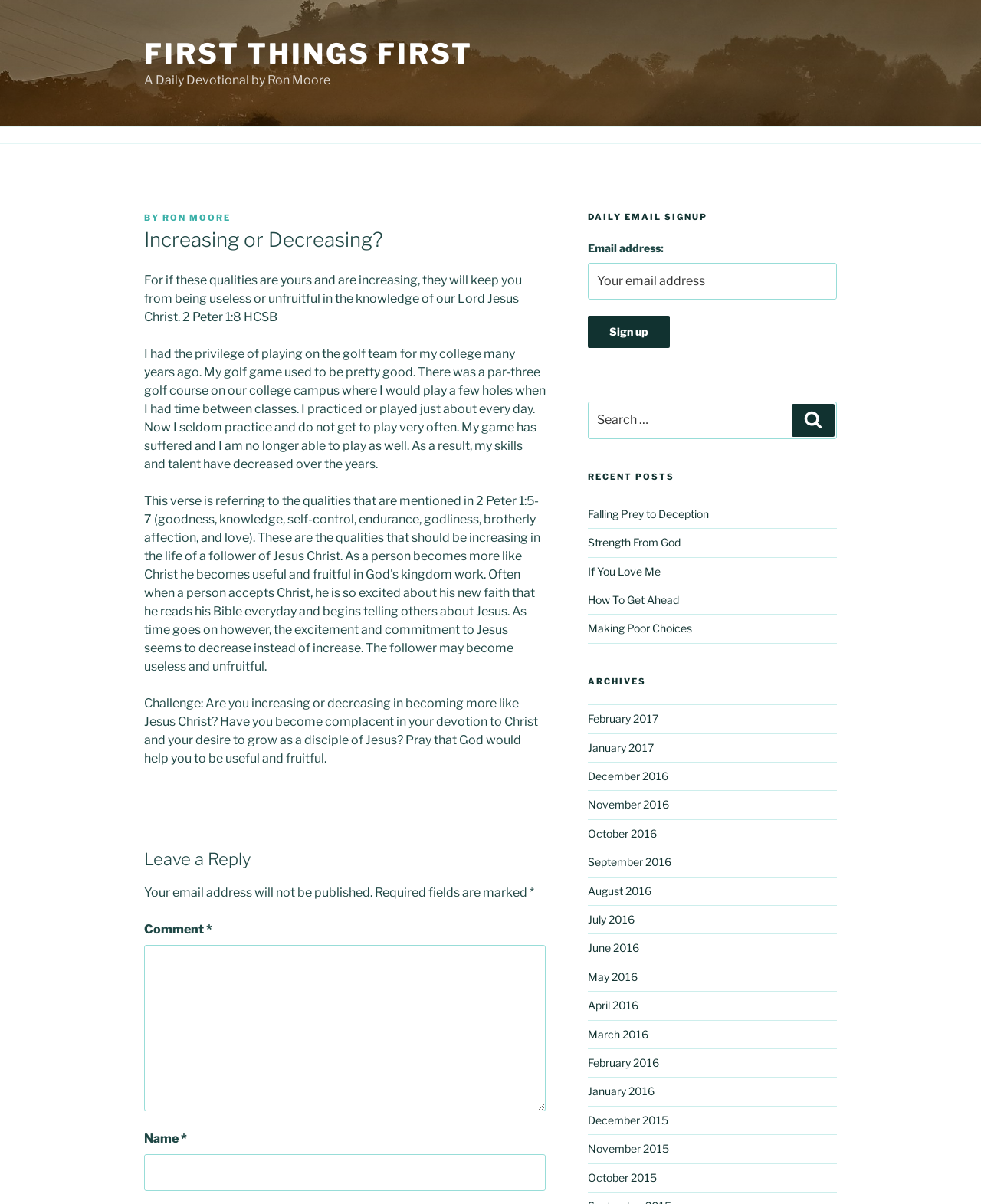What is the title of the recent post below 'Falling Prey to Deception'?
Provide a fully detailed and comprehensive answer to the question.

The title of the recent post below 'Falling Prey to Deception' can be found by looking at the 'Recent Posts' section, which lists 'Falling Prey to Deception' followed by 'Strength From God'.